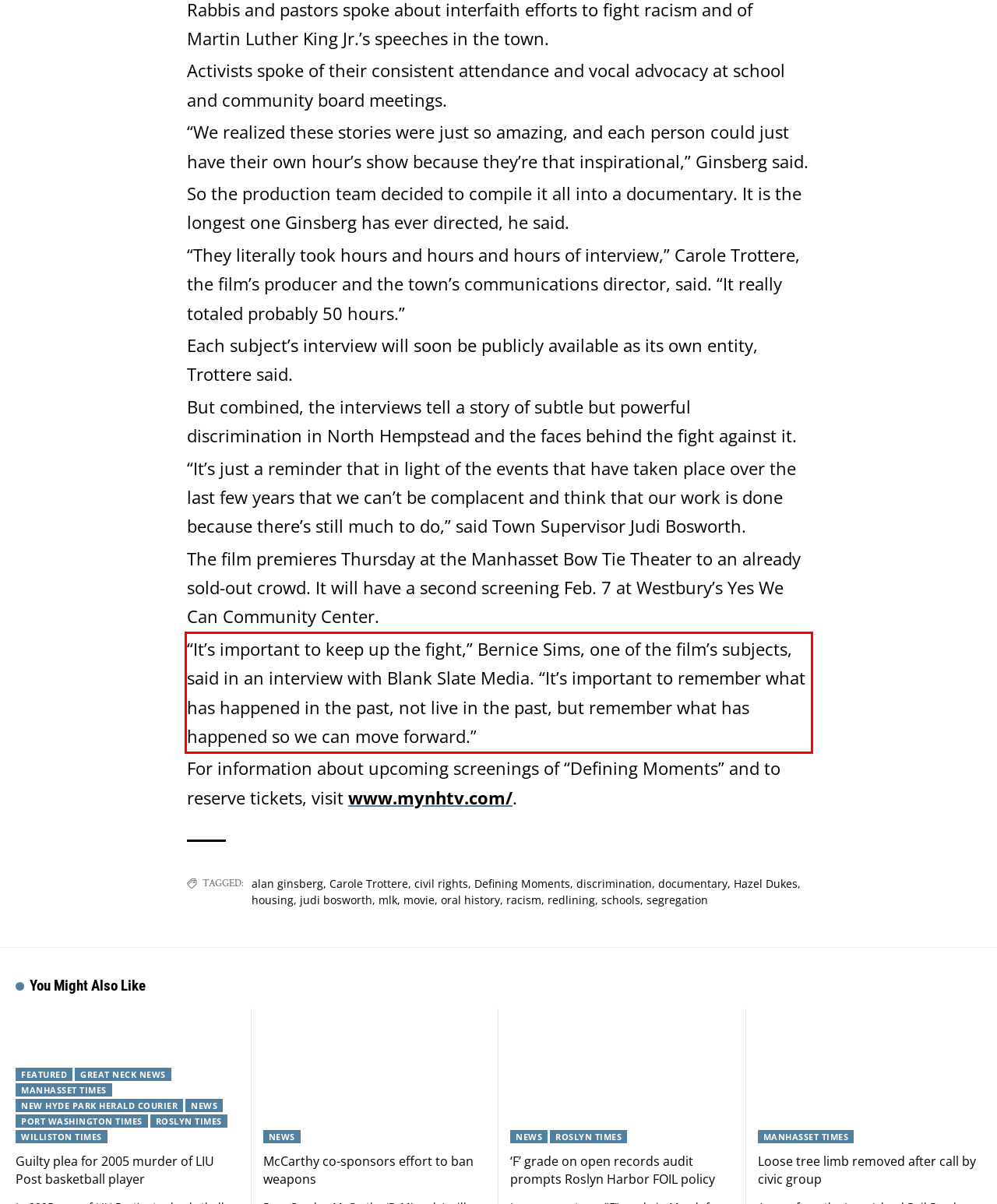You have a screenshot with a red rectangle around a UI element. Recognize and extract the text within this red bounding box using OCR.

“It’s important to keep up the fight,” Bernice Sims, one of the film’s subjects, said in an interview with Blank Slate Media. “It’s important to remember what has happened in the past, not live in the past, but remember what has happened so we can move forward.”